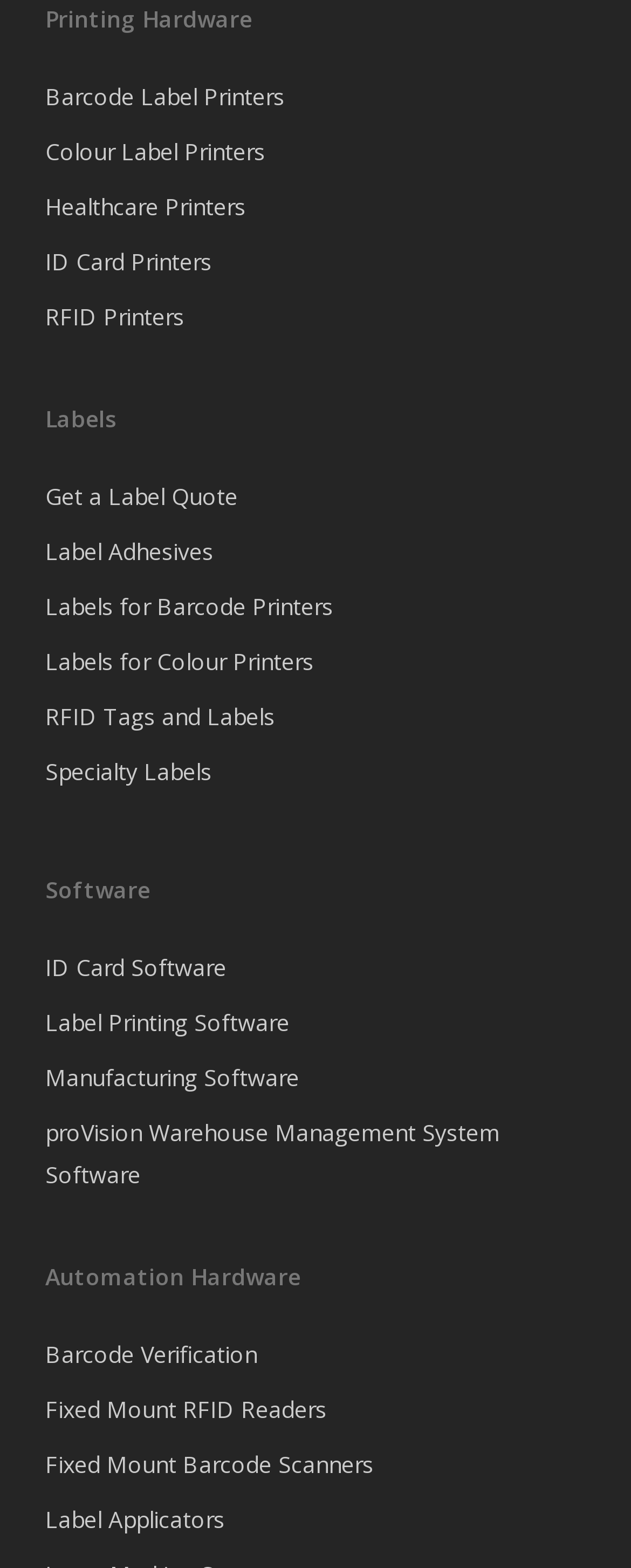Locate the bounding box coordinates for the element described below: "Labels for Barcode Printers". The coordinates must be four float values between 0 and 1, formatted as [left, top, right, bottom].

[0.072, 0.373, 0.928, 0.4]